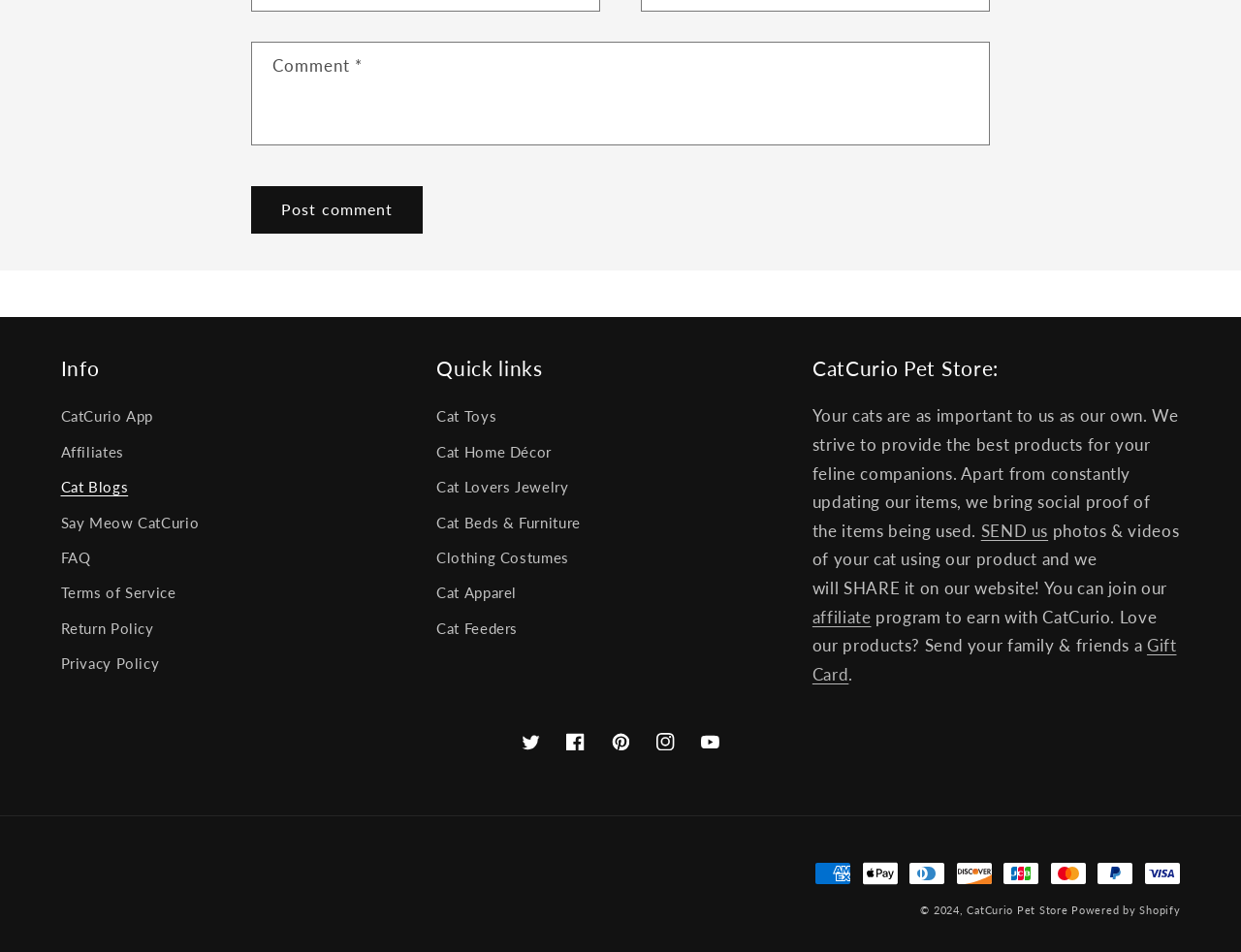Locate the bounding box of the UI element based on this description: "affiliate". Provide four float numbers between 0 and 1 as [left, top, right, bottom].

[0.655, 0.637, 0.702, 0.658]